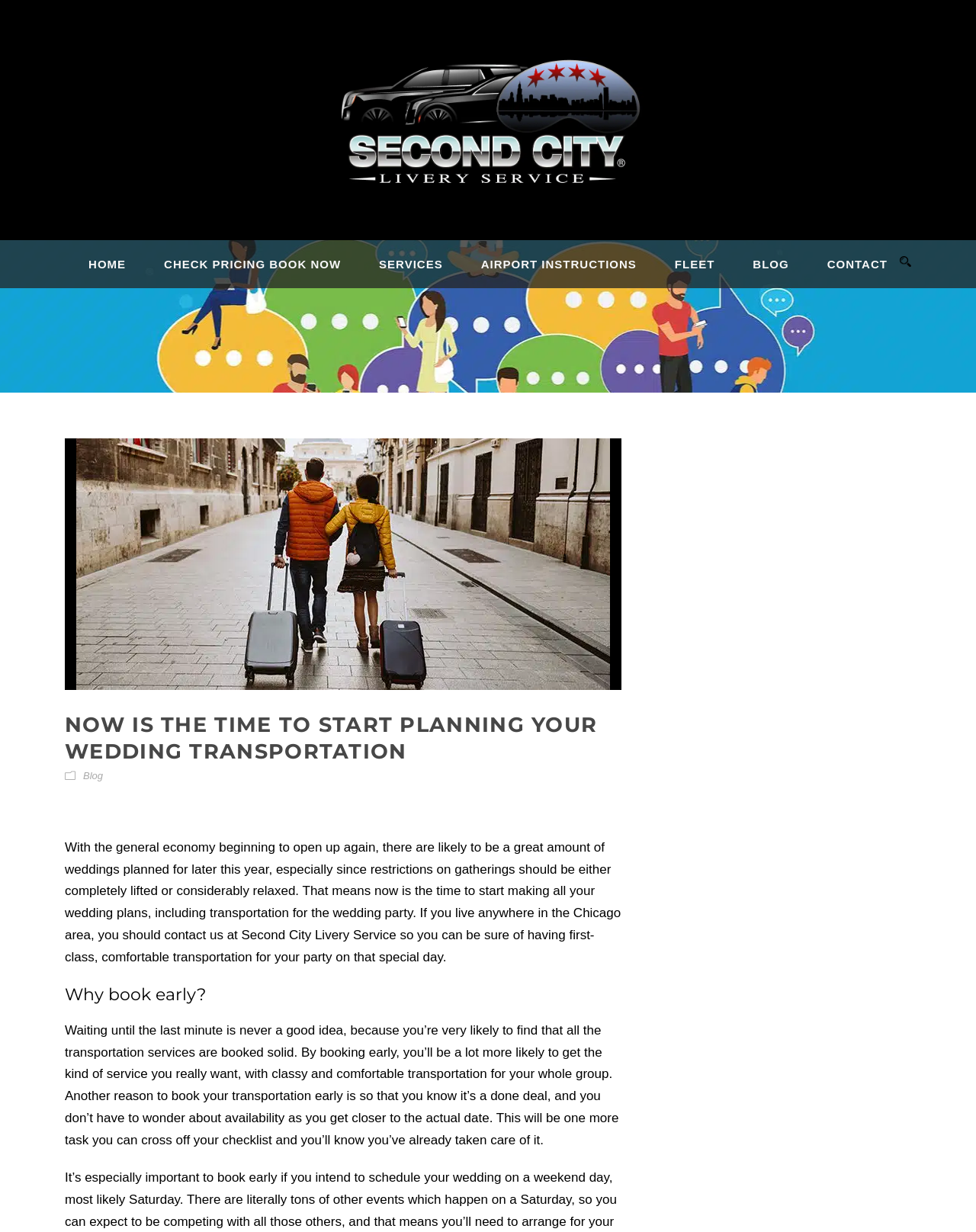What type of event is the company providing transportation for?
Please analyze the image and answer the question with as much detail as possible.

The type of event the company is providing transportation for can be found in the heading 'NOW IS THE TIME TO START PLANNING YOUR WEDDING TRANSPORTATION' and the paragraph of text that starts with 'With the general economy beginning to open up again...'. The text mentions 'wedding plans' and 'wedding party' which indicates that the company is providing transportation for weddings.